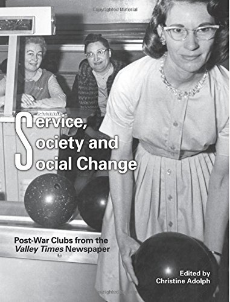Please give a concise answer to this question using a single word or phrase: 
What is the occasion depicted in the photograph?

A festive or social event